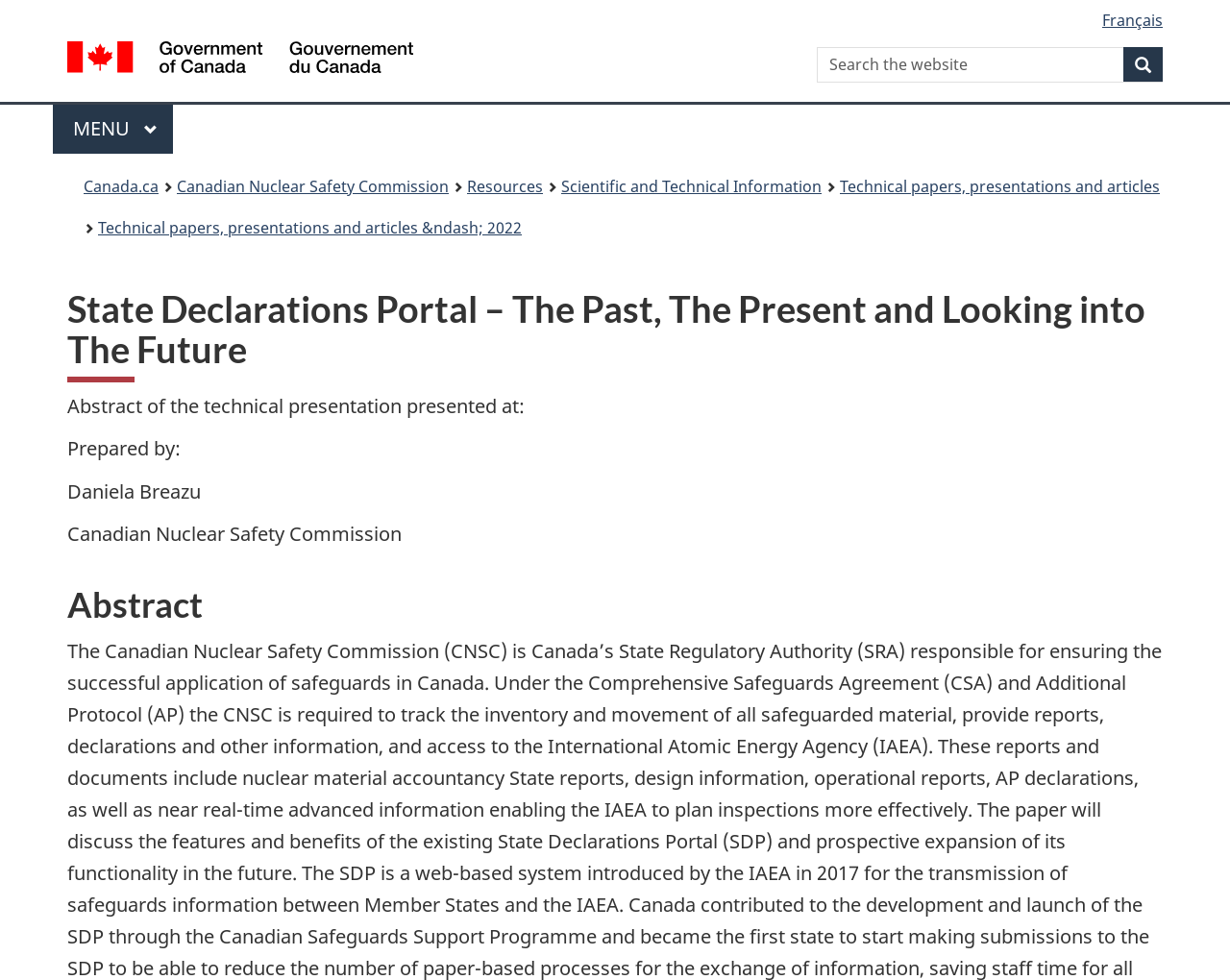Provide a one-word or short-phrase answer to the question:
What is the current menu item?

Technical papers, presentations and articles – 2022